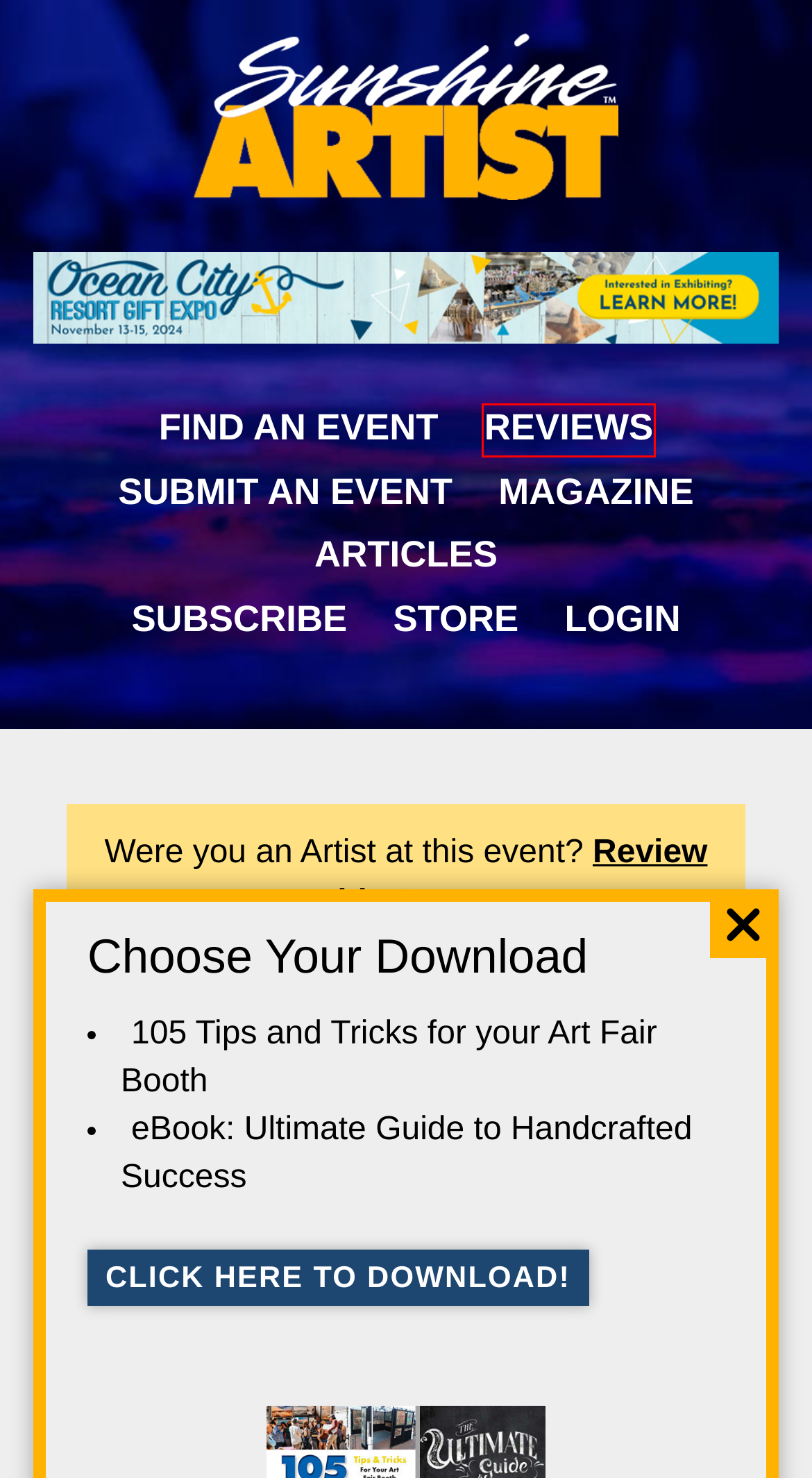You have a screenshot of a webpage with a red bounding box around an element. Choose the best matching webpage description that would appear after clicking the highlighted element. Here are the candidates:
A. Login - Sunshine Artist
B. Sunshine Artist Store - Sunshine Artist
C. Articles - Sunshine Artist
D. Issue Archive - Sunshine Artist
E. View & Submit Reviews - Sunshine Artist
F. Subscribe to Sunshine Artist - Sunshine Artist
G. Events - Sunshine Artist
H. new - Sunshine Artist

E